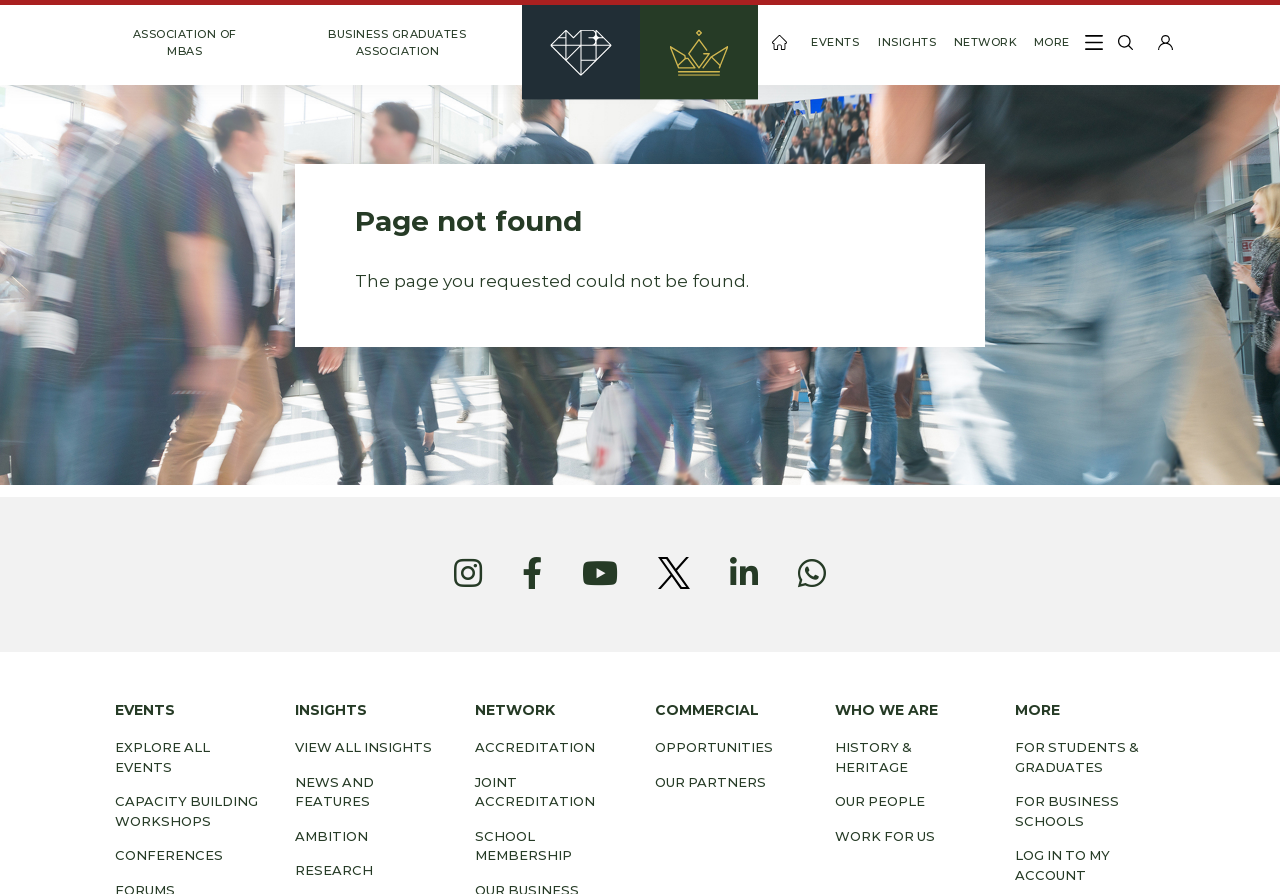Please give a succinct answer using a single word or phrase:
What is the first event type listed under 'EVENTS'?

EXPLORE ALL EVENTS